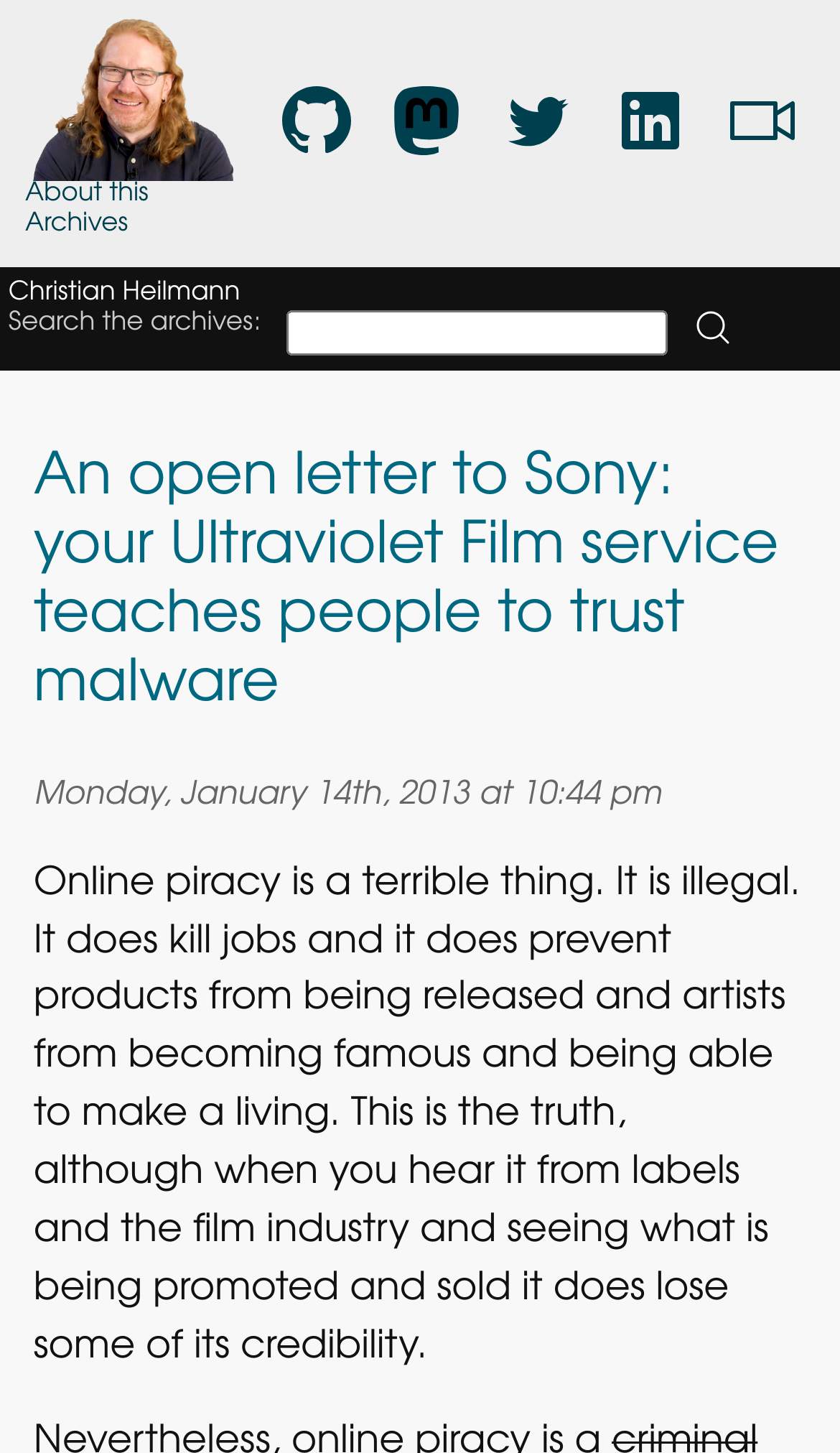Mark the bounding box of the element that matches the following description: "Codepo8 on Twitter".

[0.601, 0.086, 0.683, 0.116]